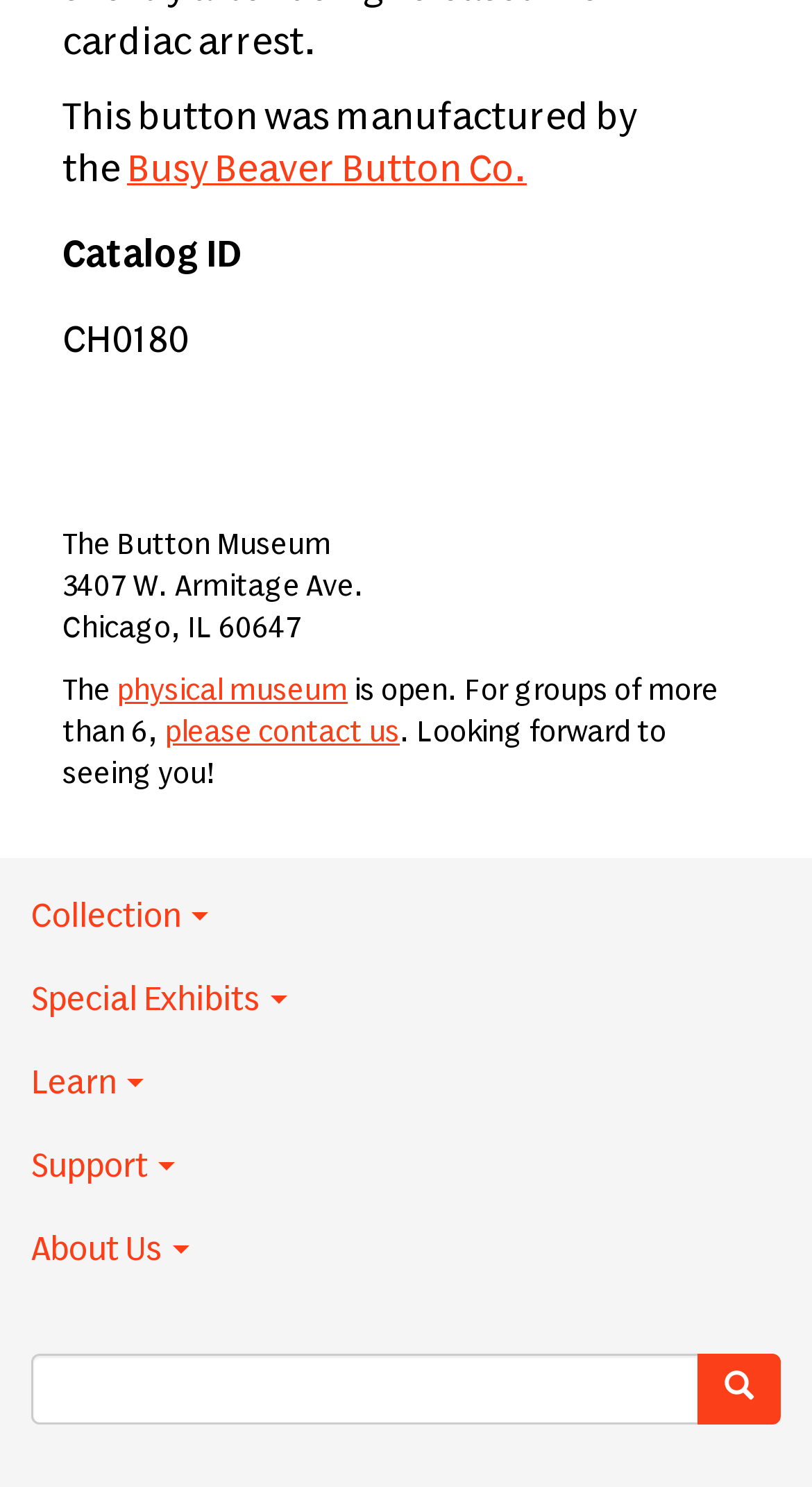Respond with a single word or phrase to the following question: What is the name of the museum?

The Button Museum